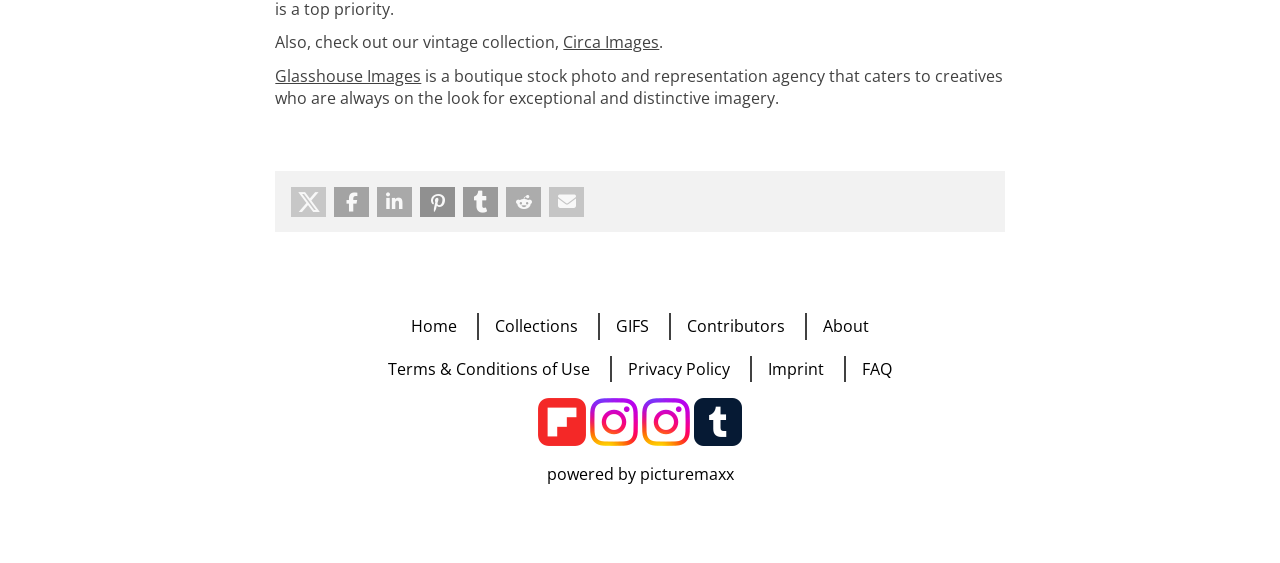How many navigation links are available in the footer?
Using the image as a reference, answer the question with a short word or phrase.

8